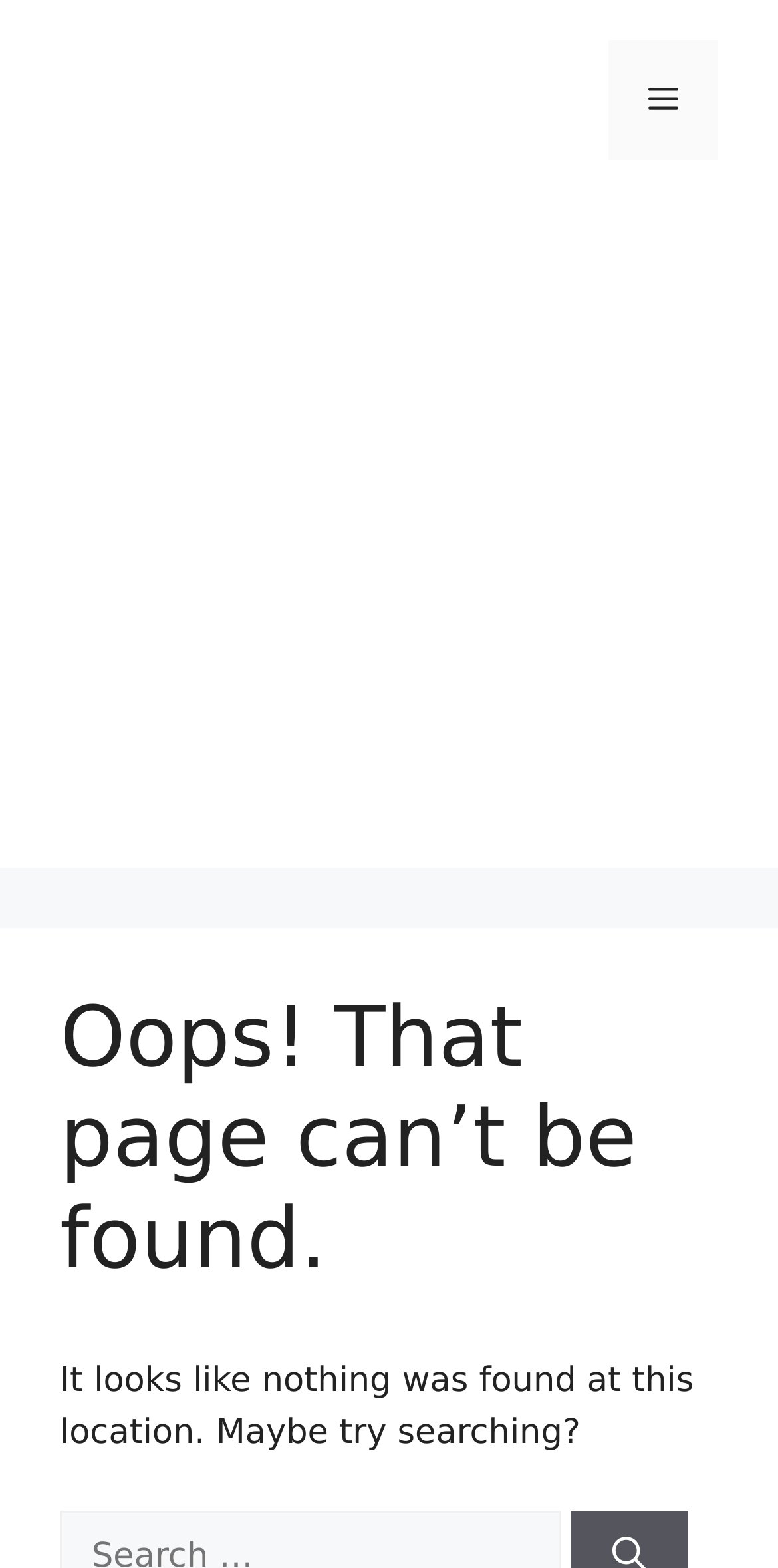Extract the heading text from the webpage.

Oops! That page can’t be found.